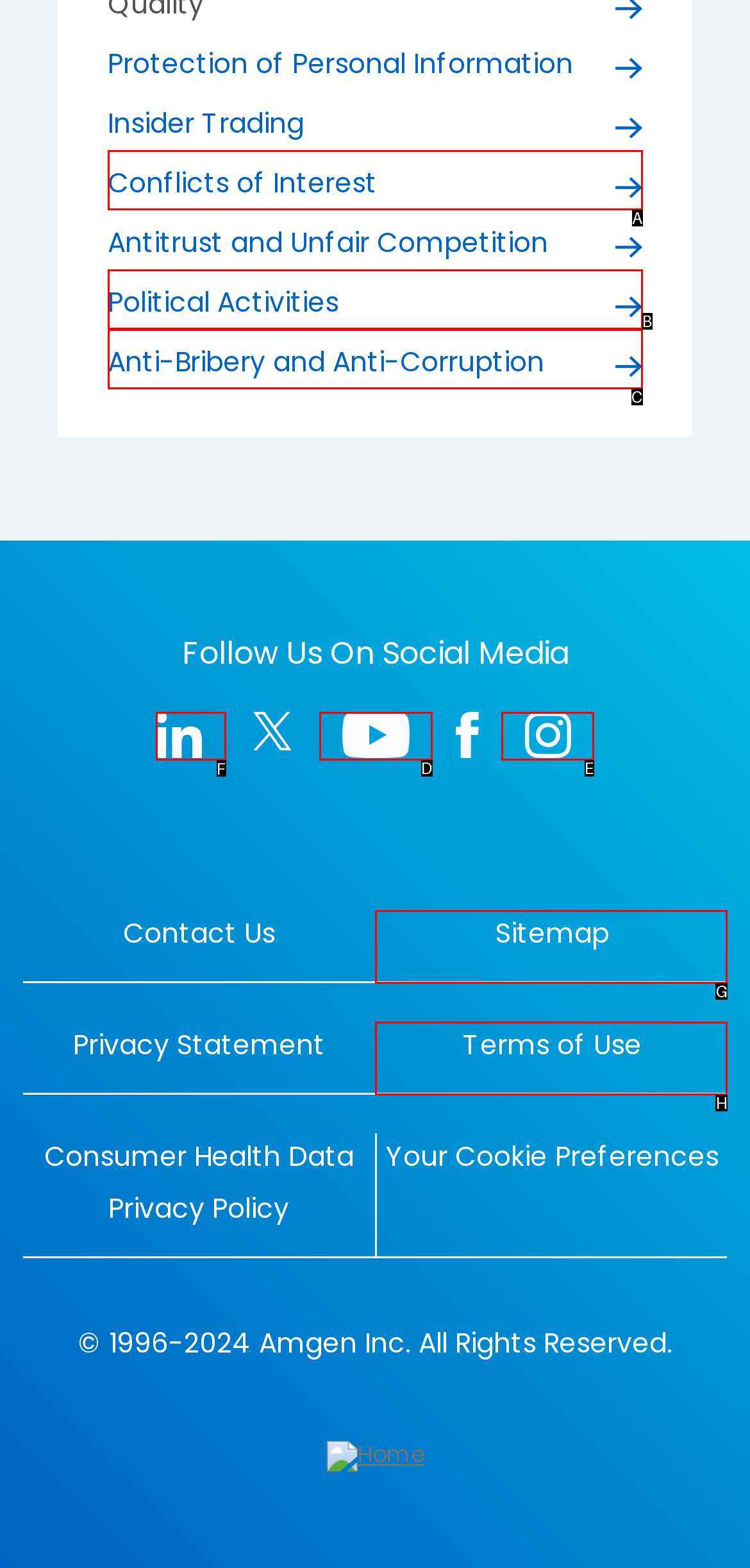Among the marked elements in the screenshot, which letter corresponds to the UI element needed for the task: Click the Skip to Content link?

None